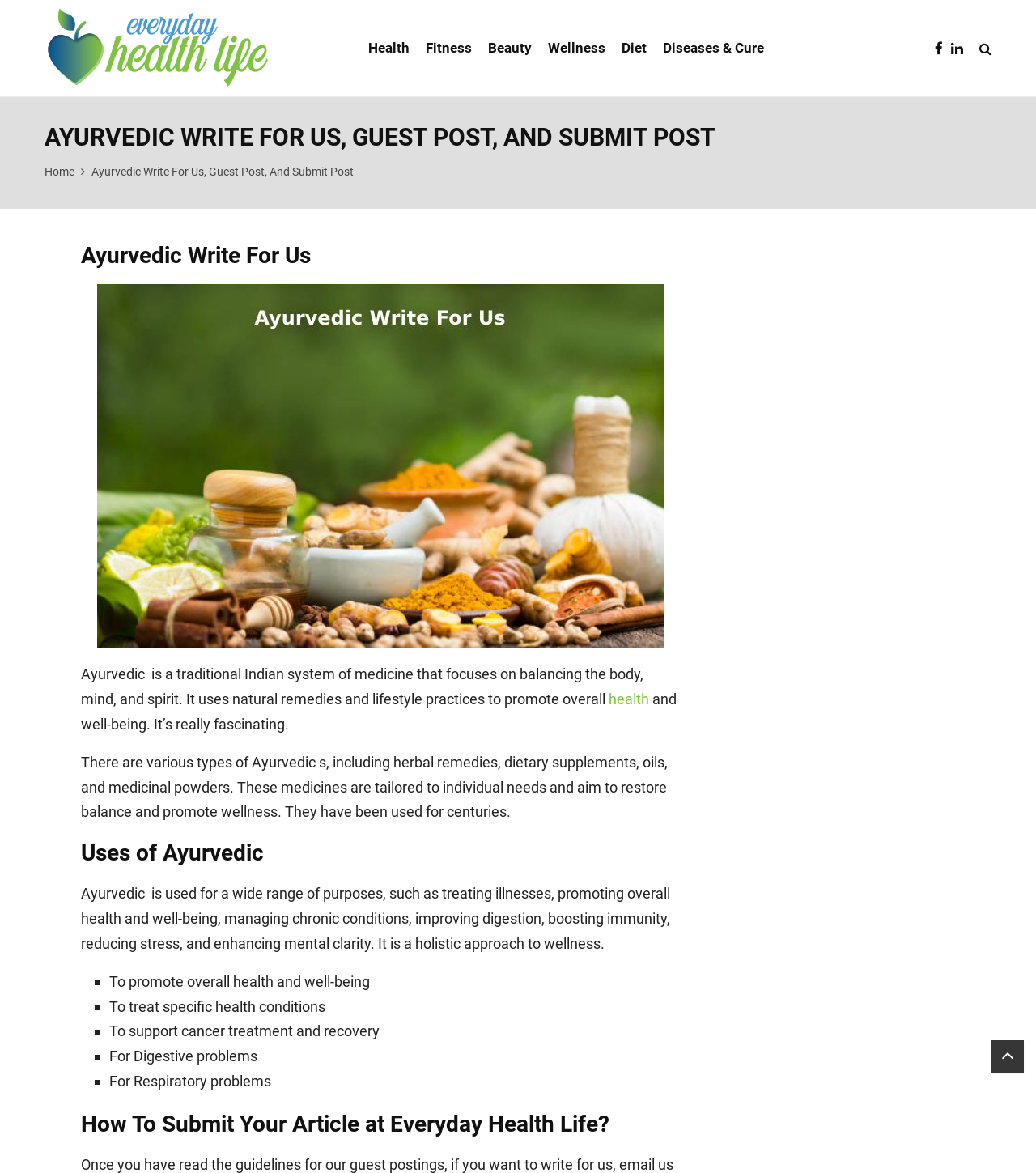Can you show the bounding box coordinates of the region to click on to complete the task described in the instruction: "Submit a post"?

[0.088, 0.141, 0.341, 0.152]